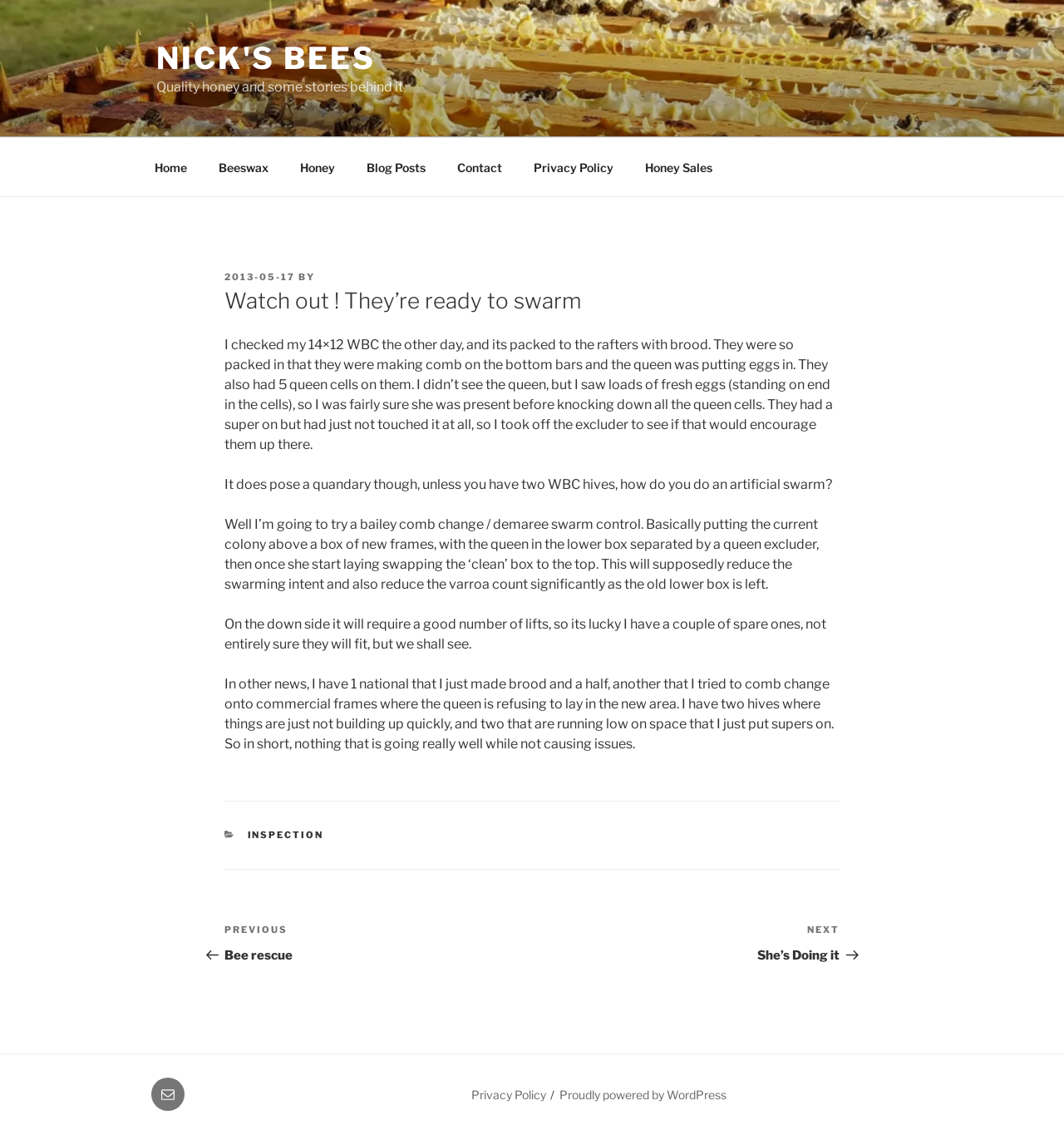Please extract and provide the main headline of the webpage.

Watch out ! They’re ready to swarm